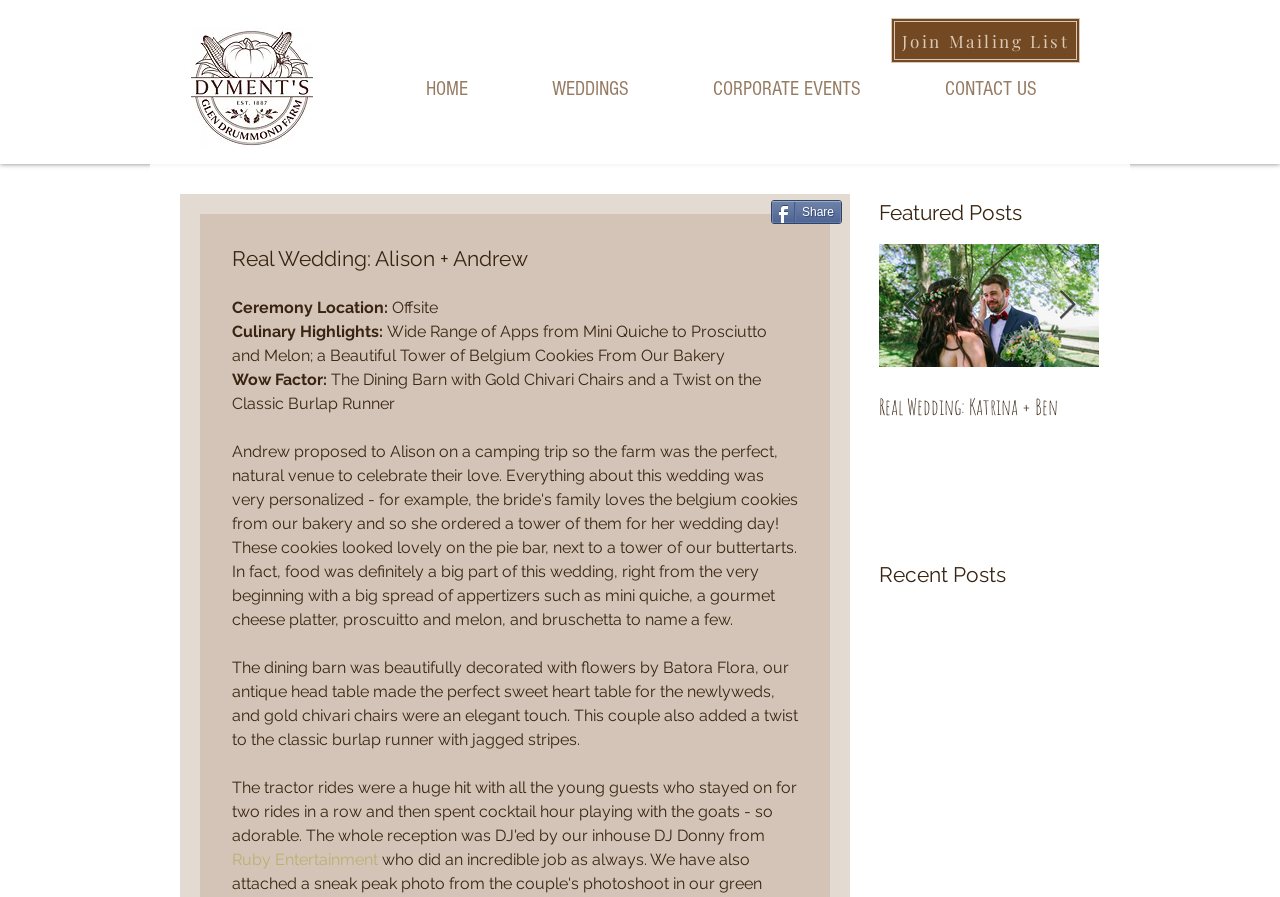Locate and extract the text of the main heading on the webpage.

Real Wedding: Alison + Andrew